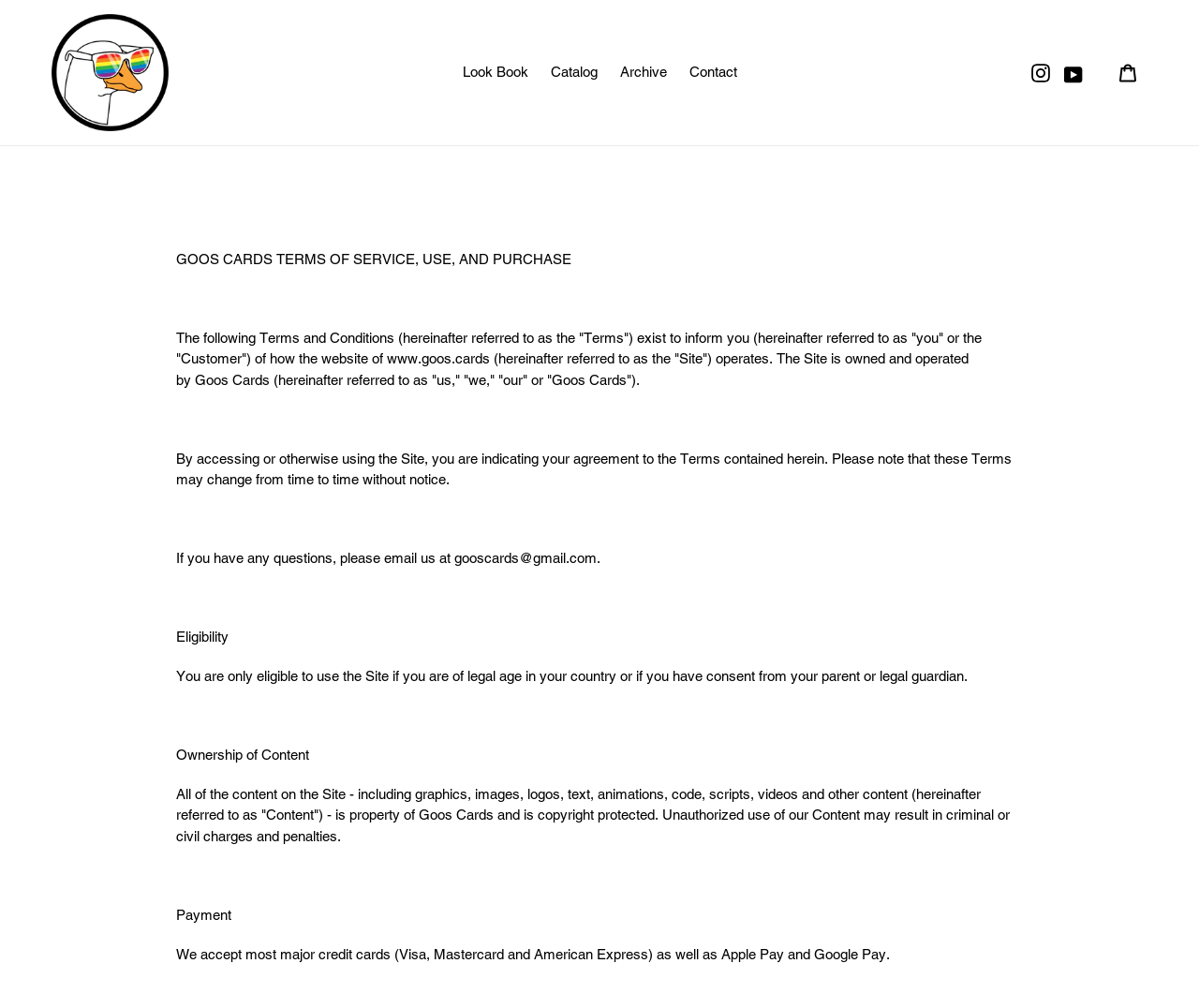What types of payment are accepted?
Please answer the question with as much detail as possible using the screenshot.

The website accepts most major credit cards, including Visa, Mastercard, and American Express, as well as digital wallets like Apple Pay and Google Pay, as stated in the text 'We accept most major credit cards (Visa, Mastercard and American Express) as well as Apple Pay and Google Pay.'